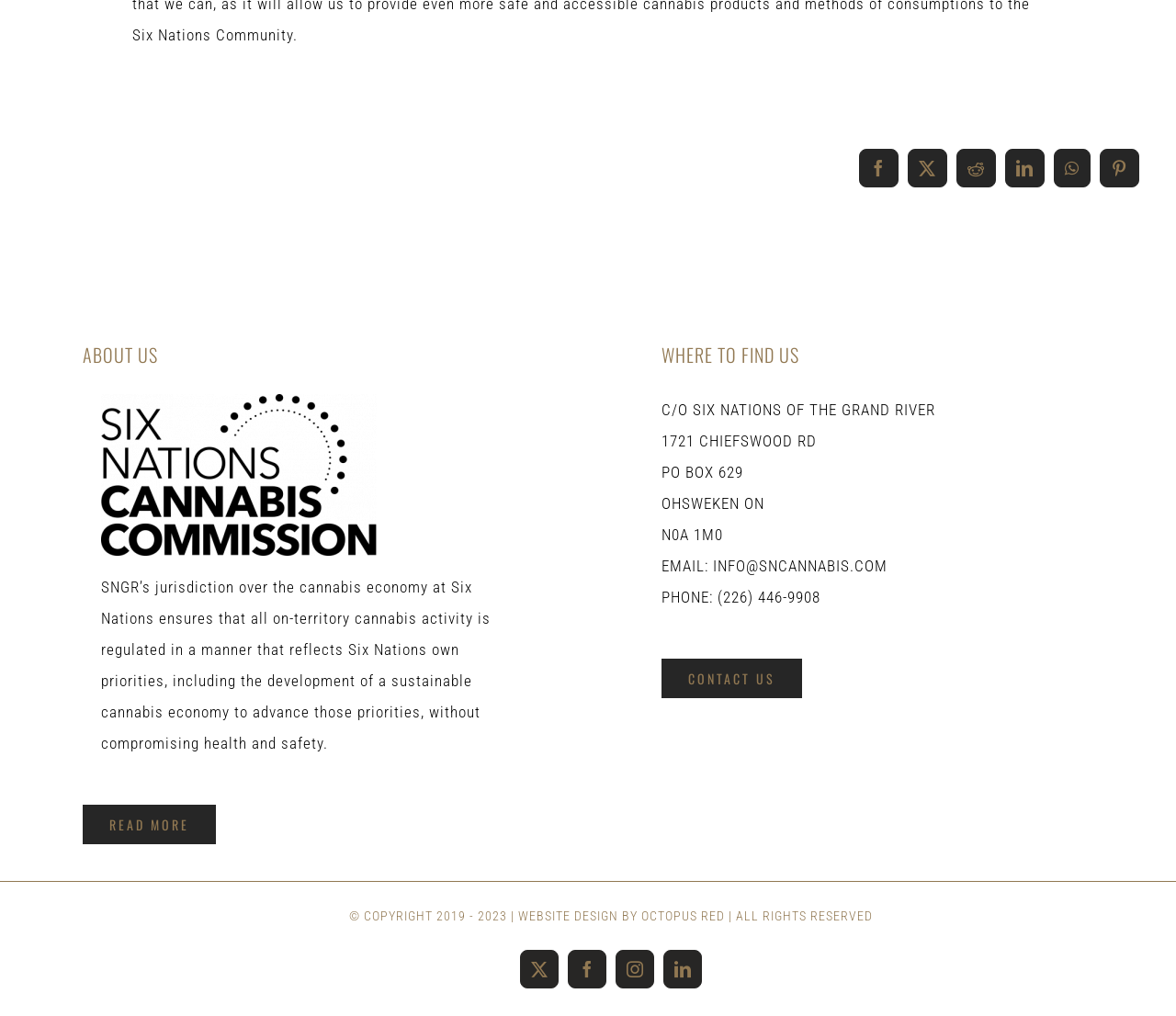Identify the bounding box coordinates of the area that should be clicked in order to complete the given instruction: "Read more about SNGR's jurisdiction". The bounding box coordinates should be four float numbers between 0 and 1, i.e., [left, top, right, bottom].

[0.07, 0.792, 0.184, 0.831]